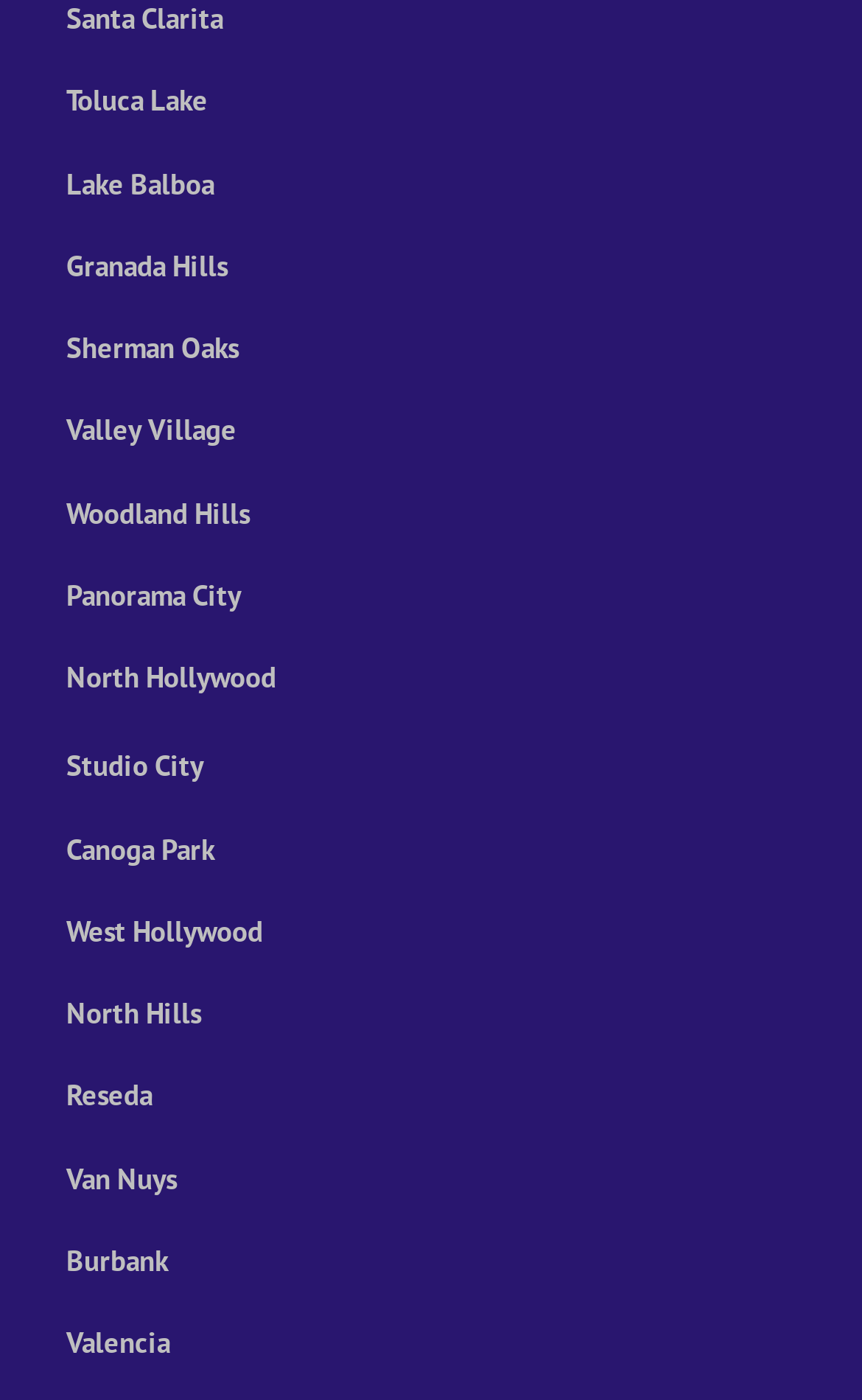What is the first neighborhood listed?
From the image, respond with a single word or phrase.

Toluca Lake